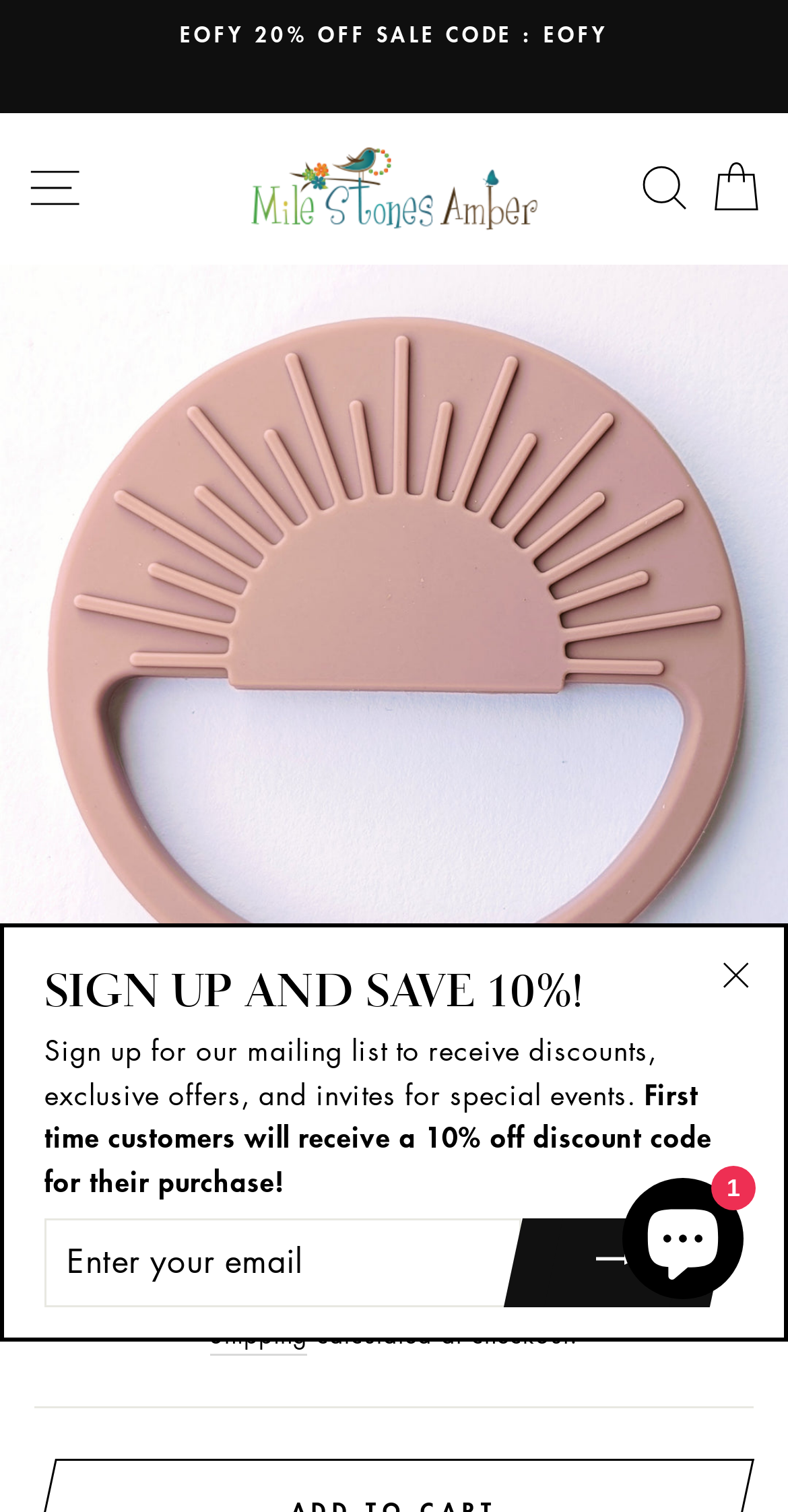What is the purpose of the 'SIGN UP AND SAVE 10%' section?
Look at the screenshot and respond with one word or a short phrase.

To receive discounts and exclusive offers